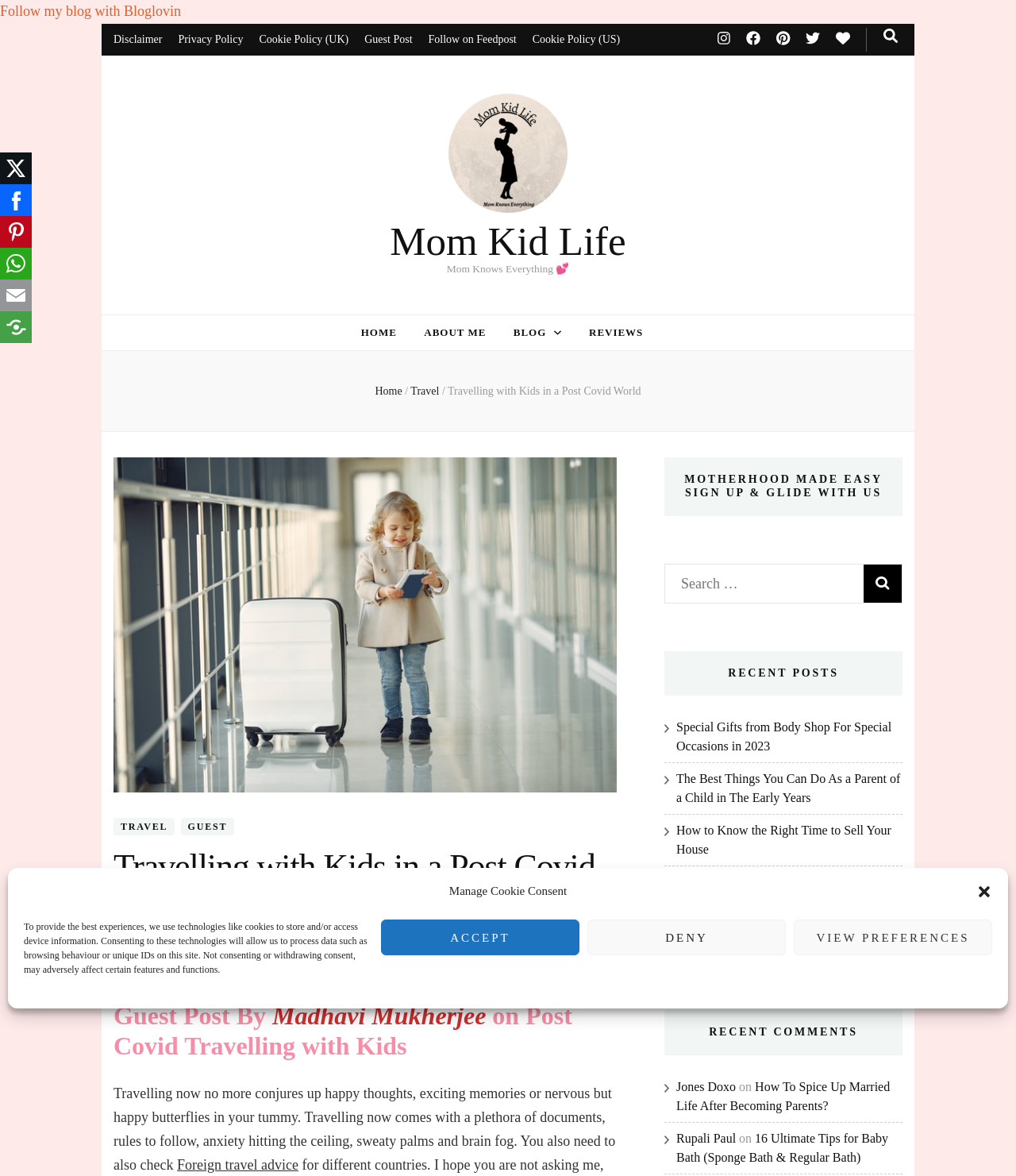Please answer the following question using a single word or phrase: 
What is the name of the website?

Mom Kid Life